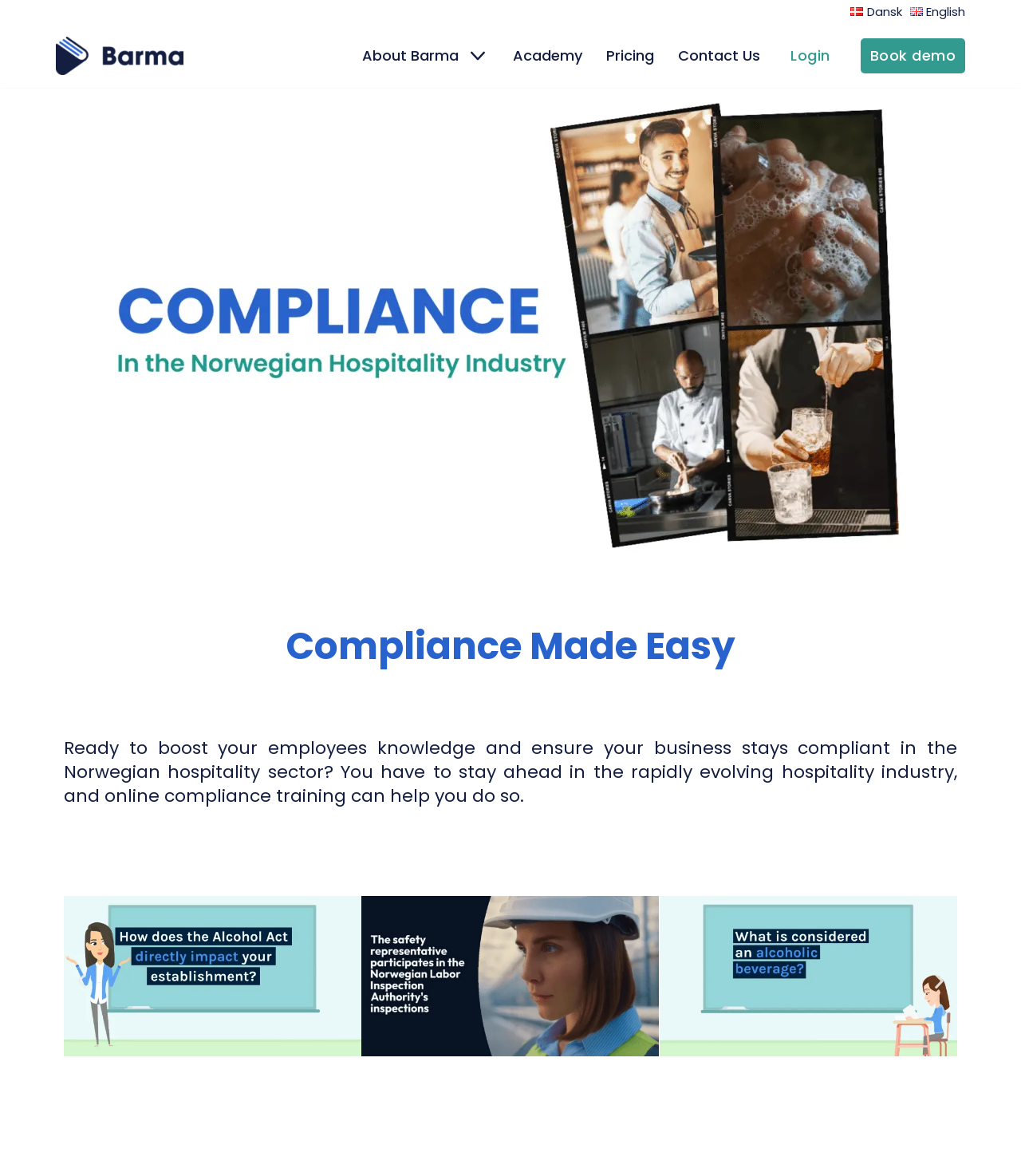Please determine the bounding box of the UI element that matches this description: Book demo. The coordinates should be given as (top-left x, top-left y, bottom-right x, bottom-right y), with all values between 0 and 1.

[0.843, 0.032, 0.945, 0.063]